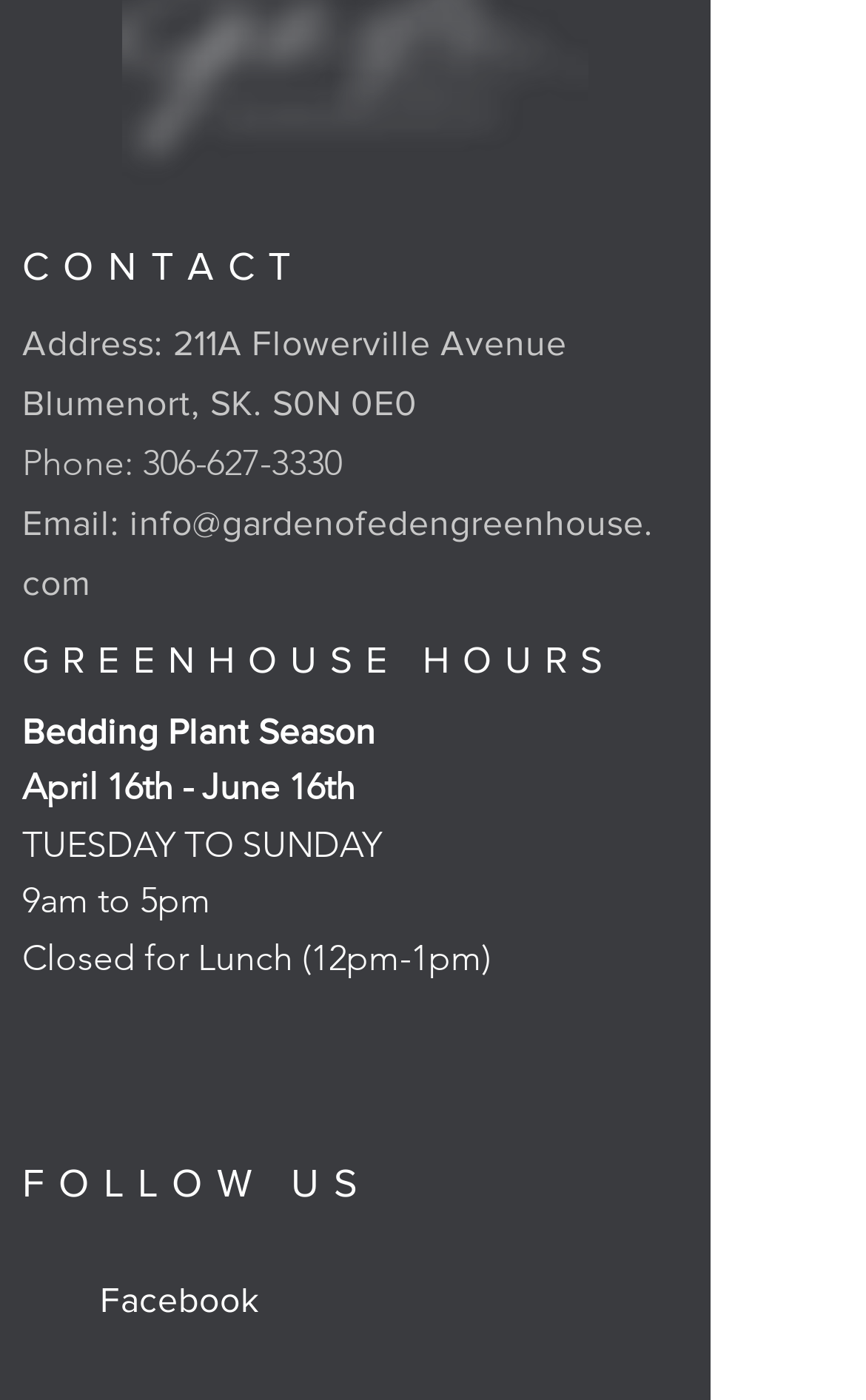Find the bounding box coordinates for the area that must be clicked to perform this action: "View the Bedding Plant Season link".

[0.026, 0.508, 0.434, 0.535]